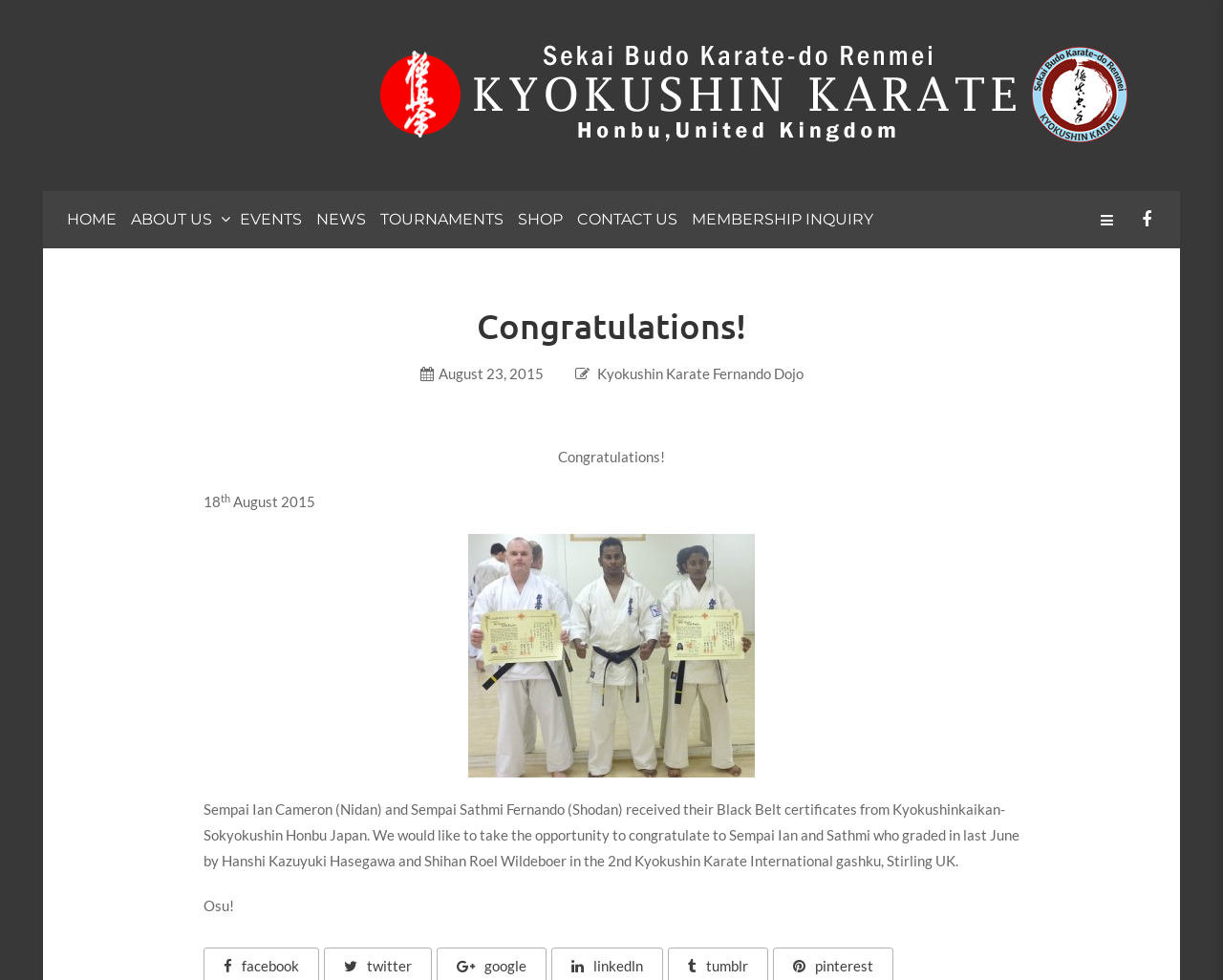What is the name of the karate dojo?
Kindly offer a detailed explanation using the data available in the image.

The name of the karate dojo can be found in the link 'Kyokushin Karate Fernando Dojo' which is located below the heading 'Congratulations!'.